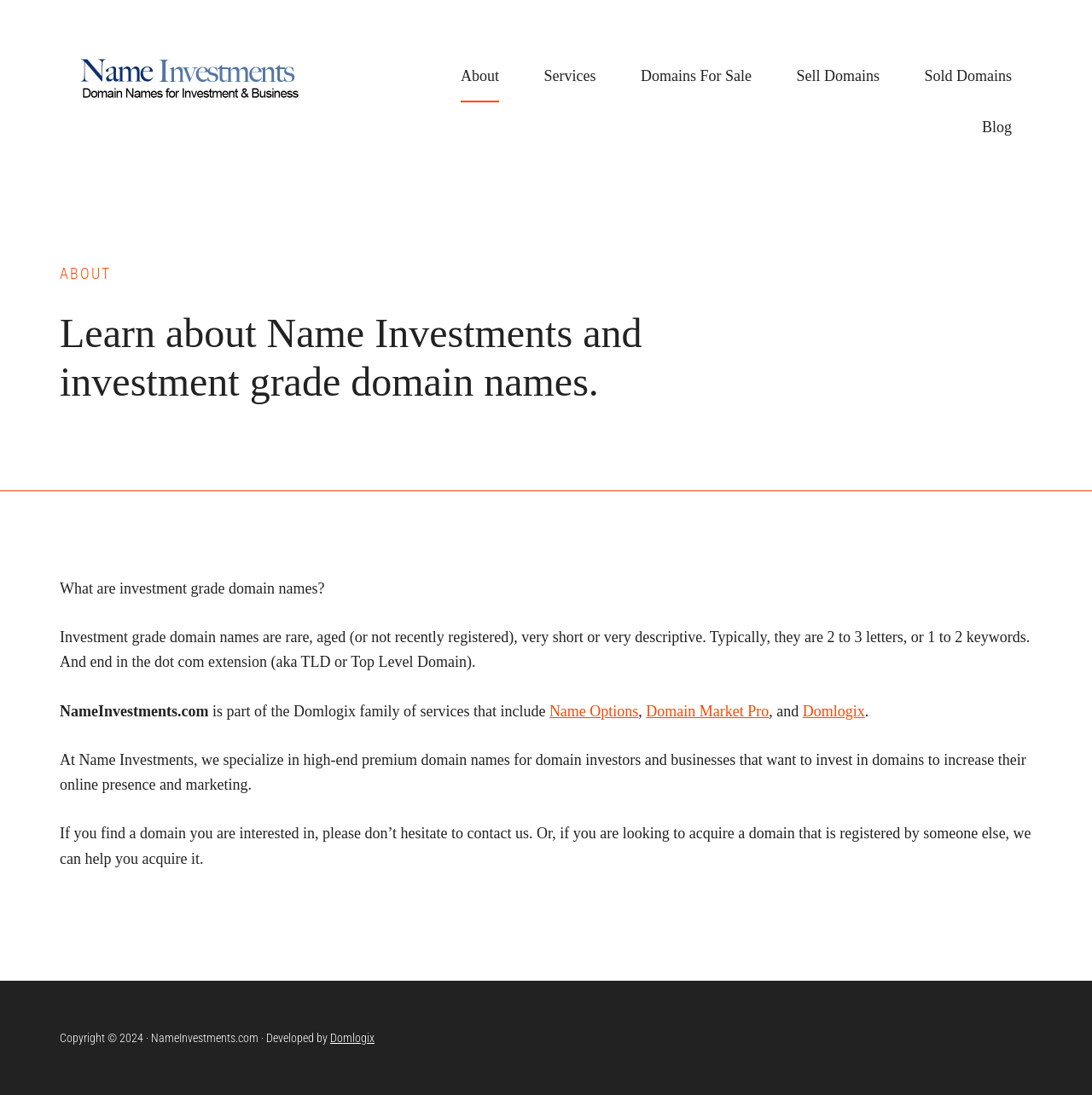Determine the bounding box coordinates in the format (top-left x, top-left y, bottom-right x, bottom-right y). Ensure all values are floating point numbers between 0 and 1. Identify the bounding box of the UI element described by: Domain Market Pro

[0.592, 0.641, 0.704, 0.657]